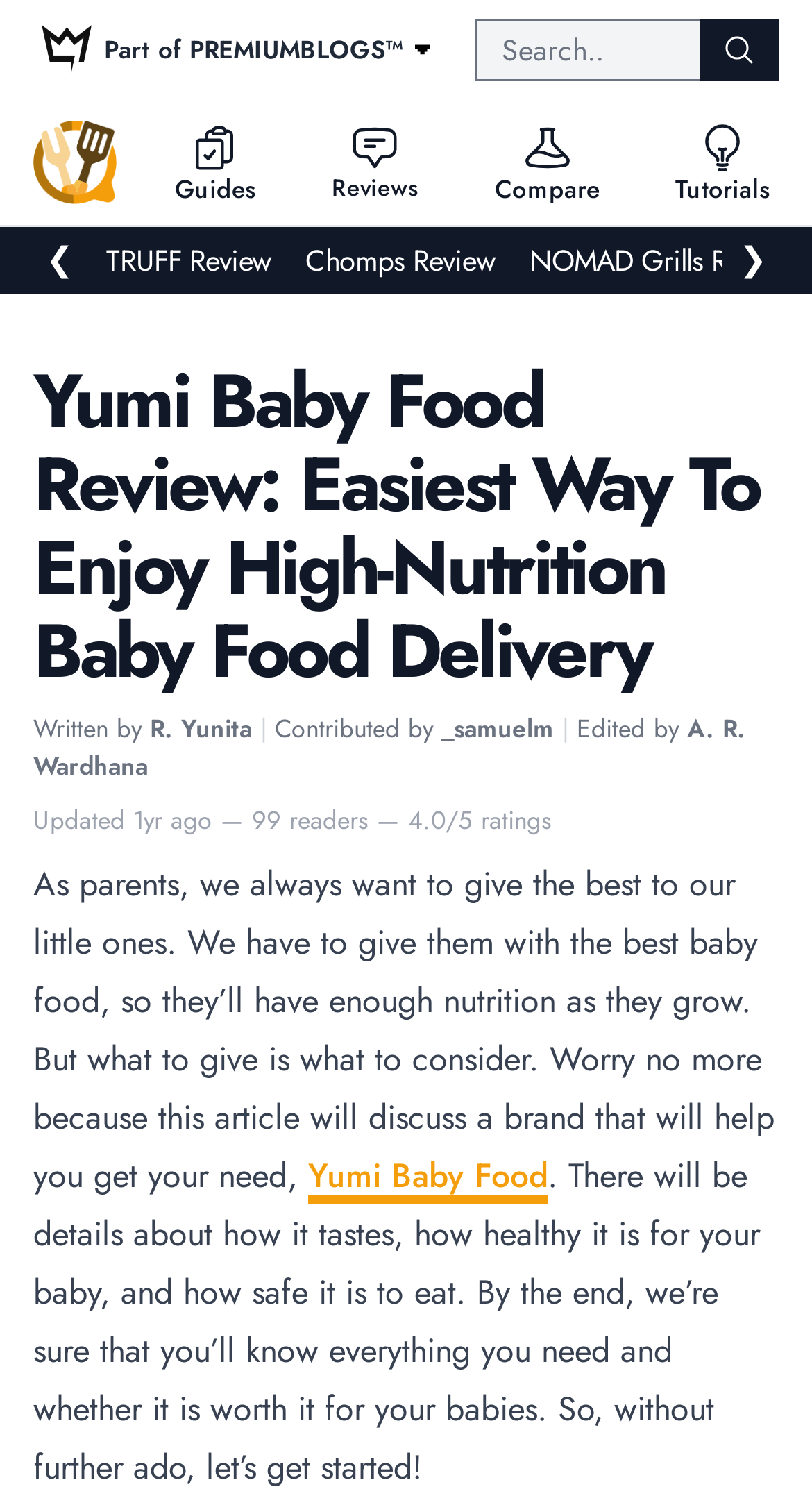Please determine the bounding box coordinates of the element's region to click in order to carry out the following instruction: "Go to EPICKITCHENS homepage". The coordinates should be four float numbers between 0 and 1, i.e., [left, top, right, bottom].

[0.041, 0.081, 0.144, 0.137]